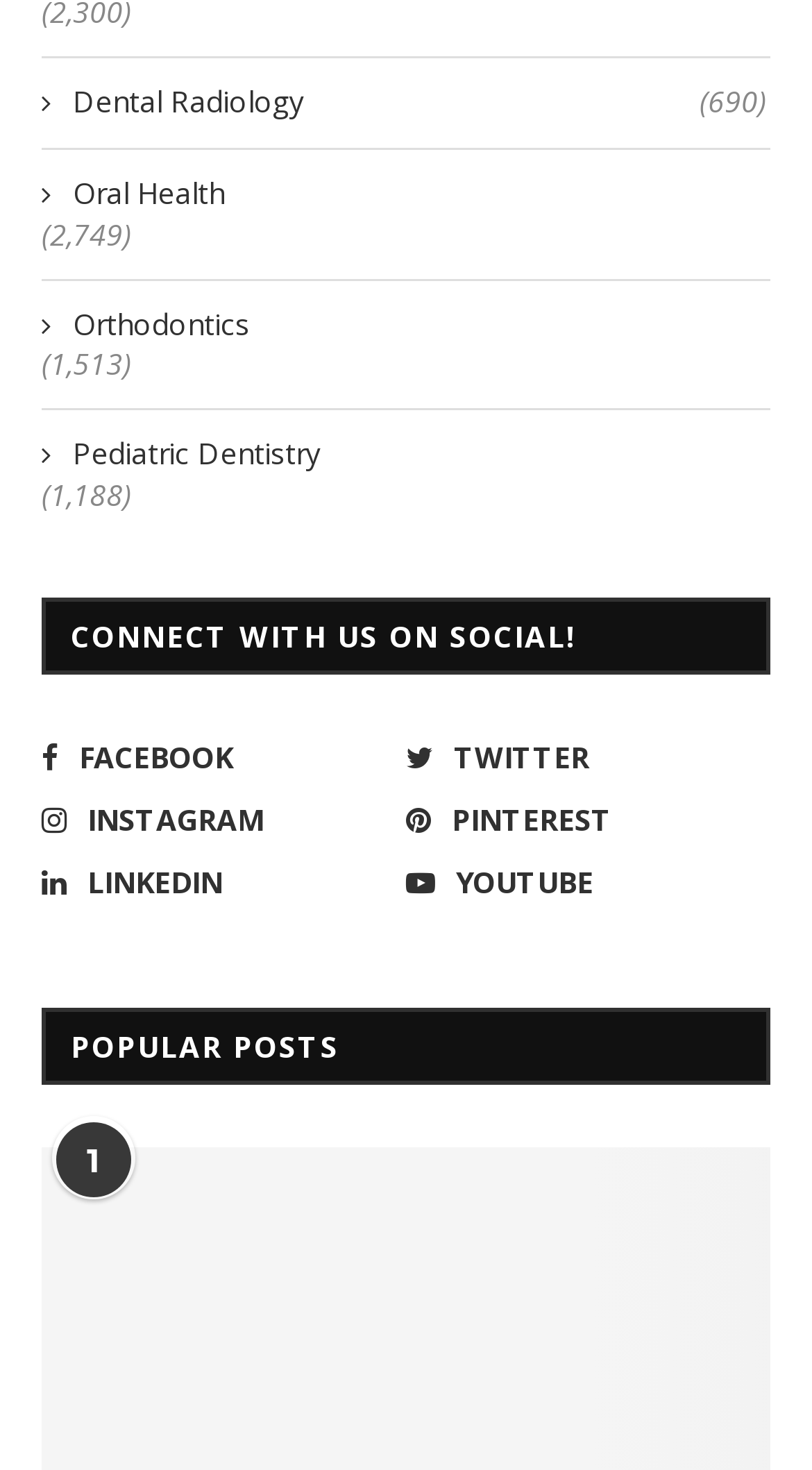Please identify the bounding box coordinates of the element I need to click to follow this instruction: "Go to Pediatric Dentistry page".

[0.051, 0.295, 0.944, 0.323]